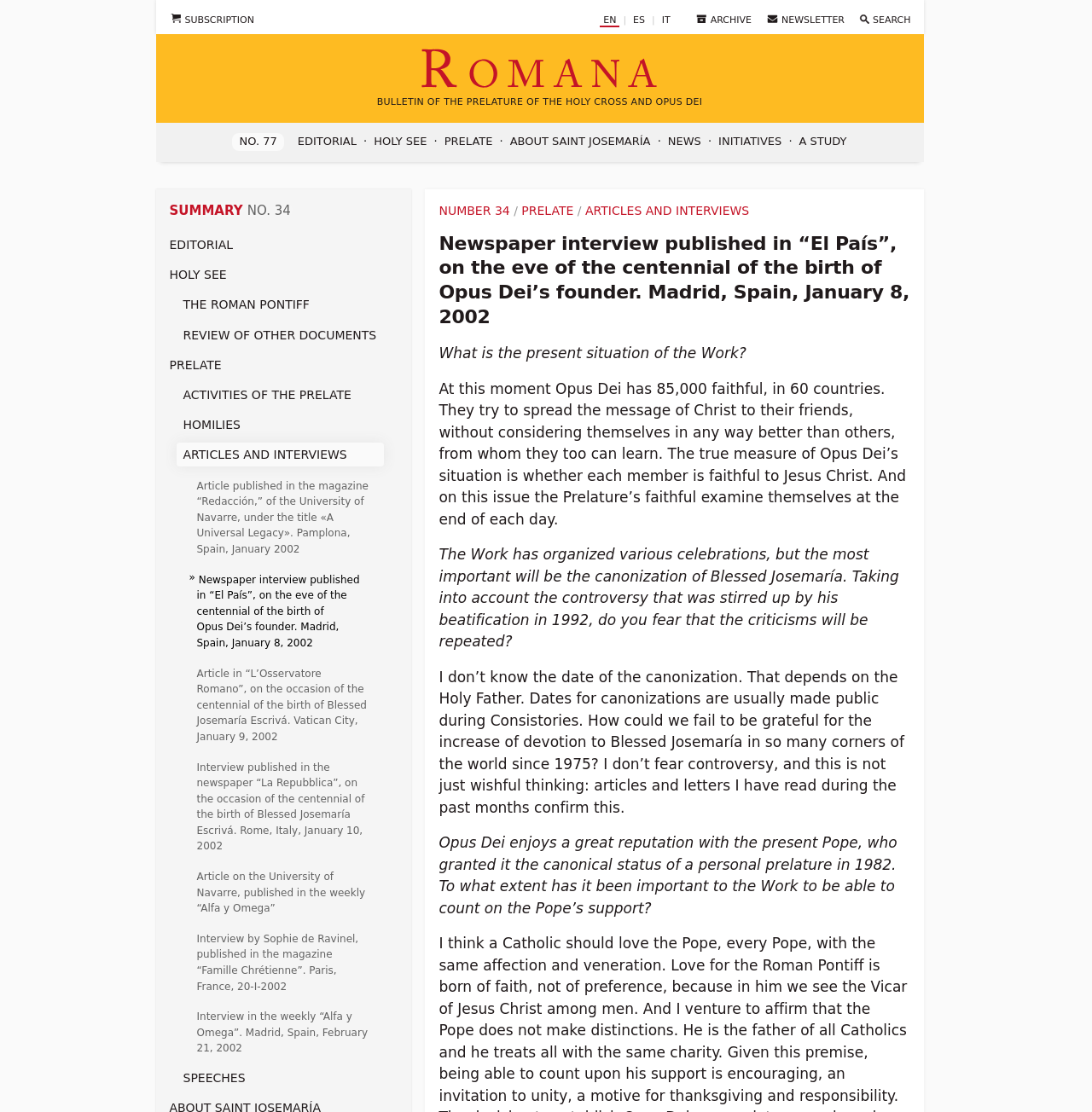Identify the bounding box coordinates of the part that should be clicked to carry out this instruction: "Go to the archive page".

[0.636, 0.013, 0.688, 0.023]